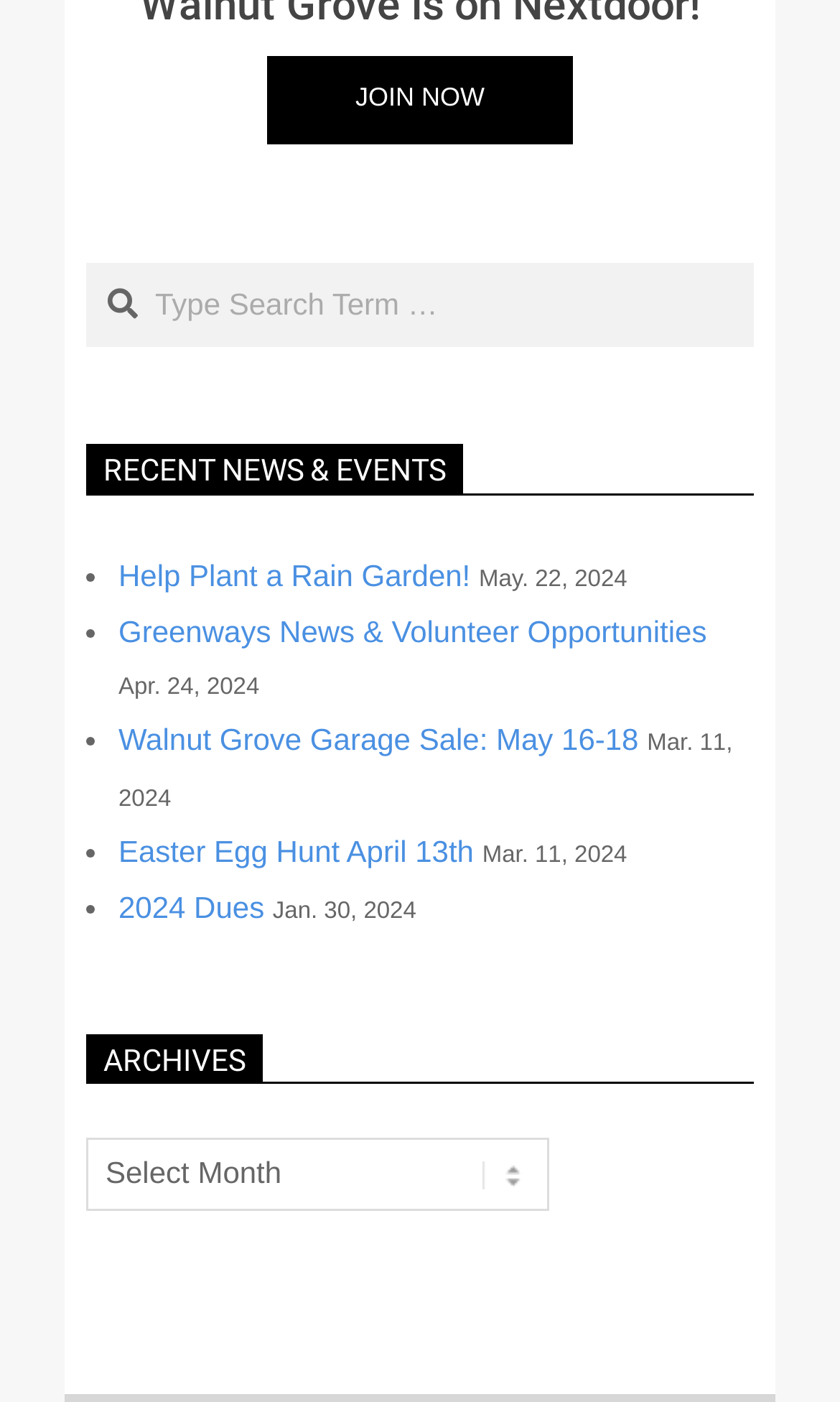Using the webpage screenshot and the element description Help Plant a Rain Garden!, determine the bounding box coordinates. Specify the coordinates in the format (top-left x, top-left y, bottom-right x, bottom-right y) with values ranging from 0 to 1.

[0.141, 0.398, 0.56, 0.422]